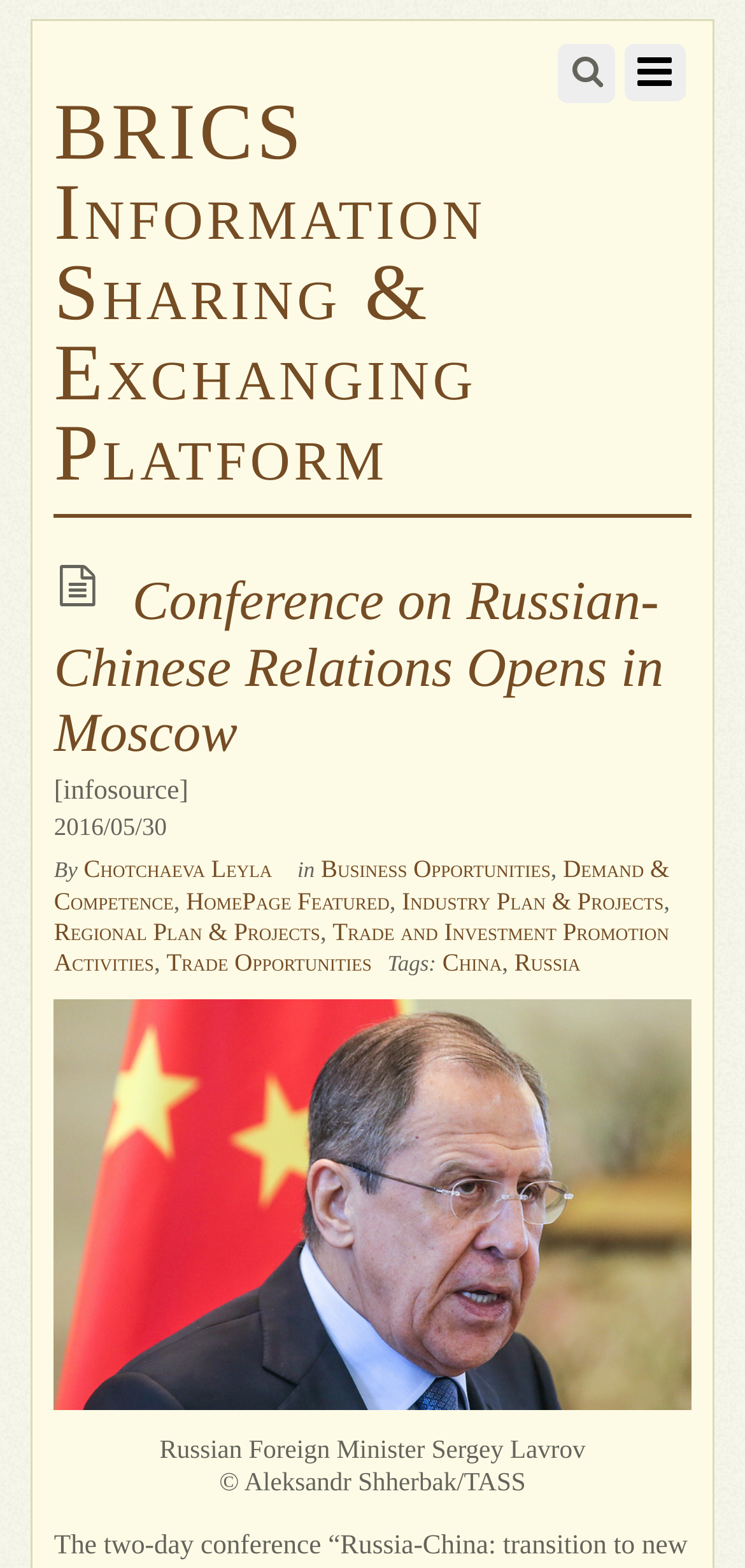Respond with a single word or short phrase to the following question: 
How many links to related topics are there?

7